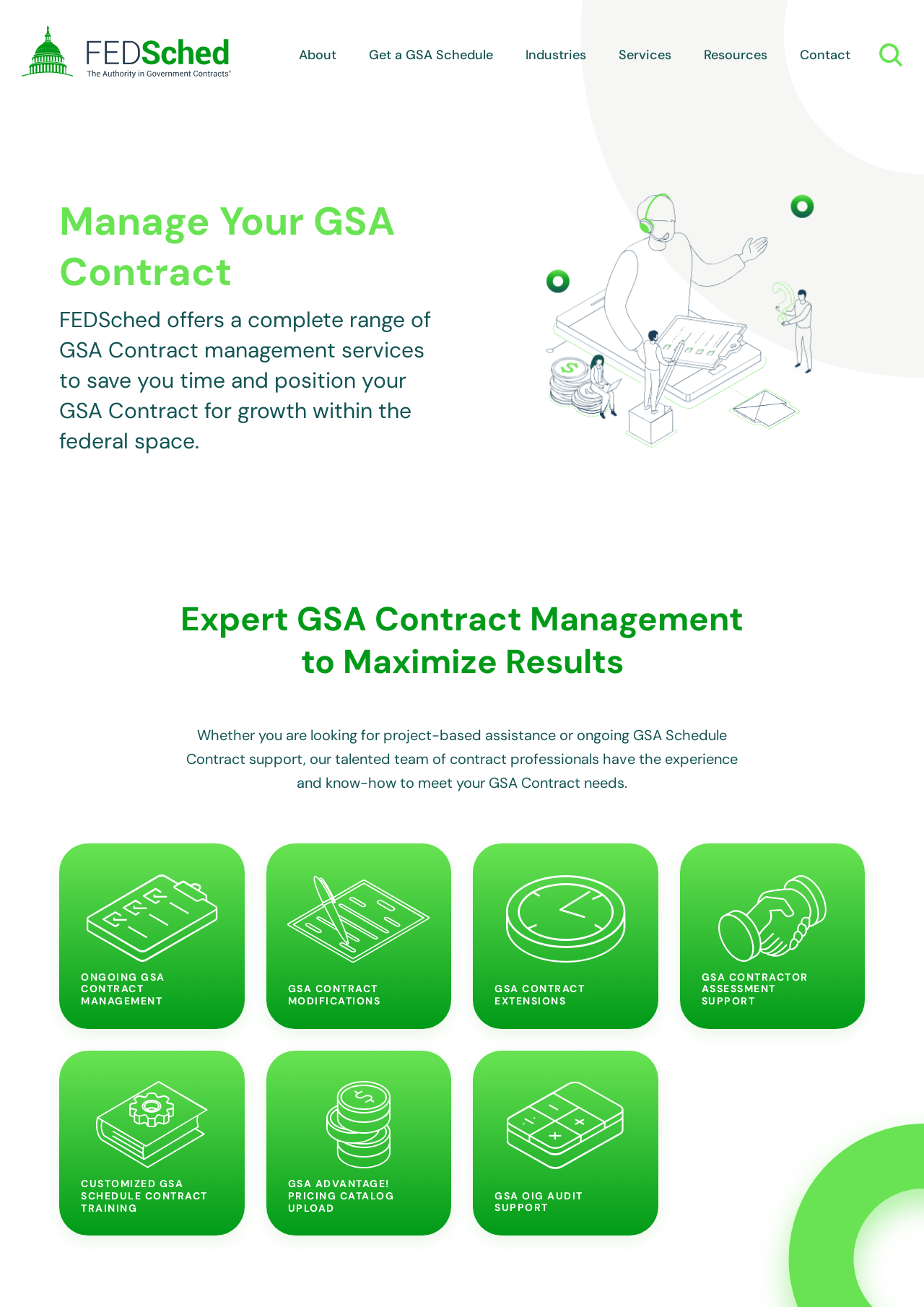What is the purpose of the Beginner's Guide?
Provide an in-depth and detailed answer to the question.

The webpage mentions that the Beginner's Guide is available for download, and it is likely that the guide is intended to help businesses navigate the GSA Schedule process.